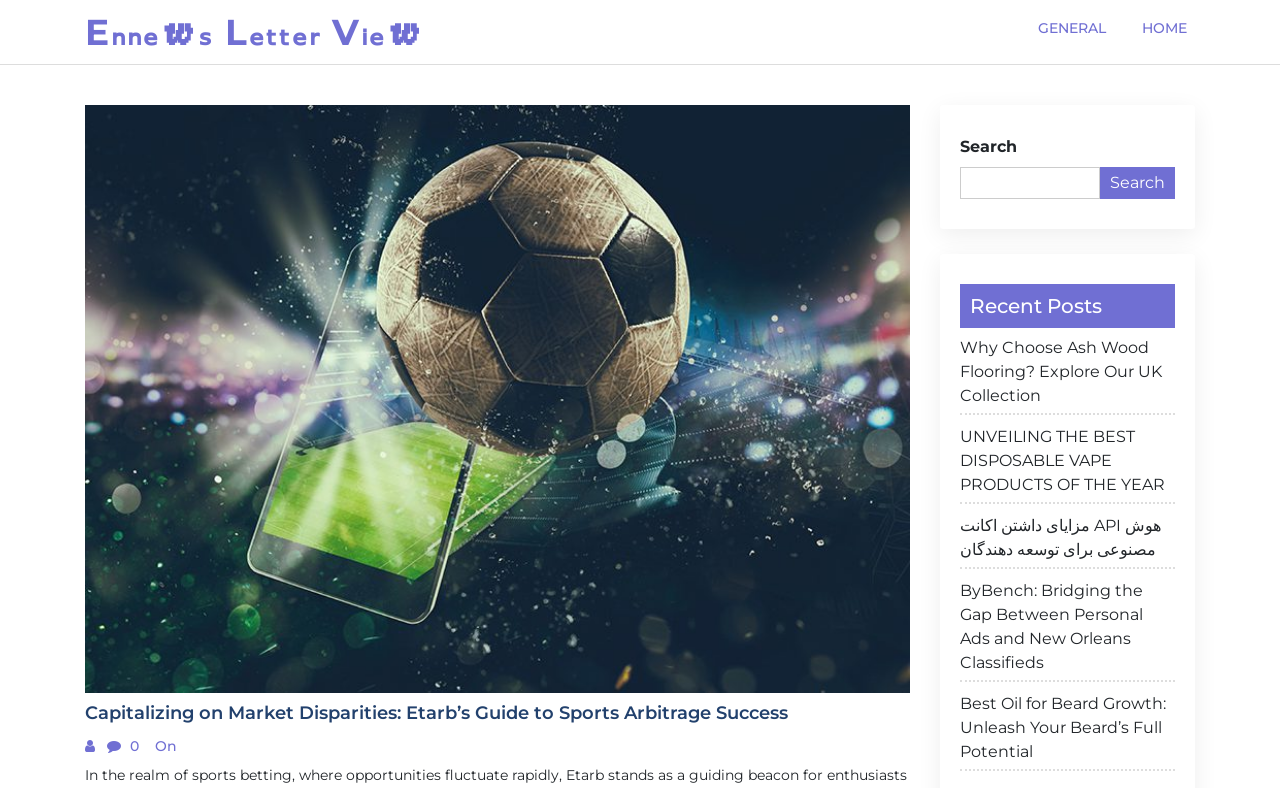Using the description "Go To Contact Form", locate and provide the bounding box of the UI element.

None